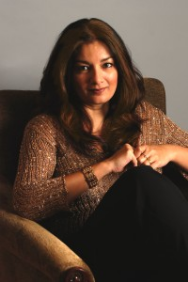Respond to the following query with just one word or a short phrase: 
What is the title of Ramona Borthwick's second CD?

One of Us